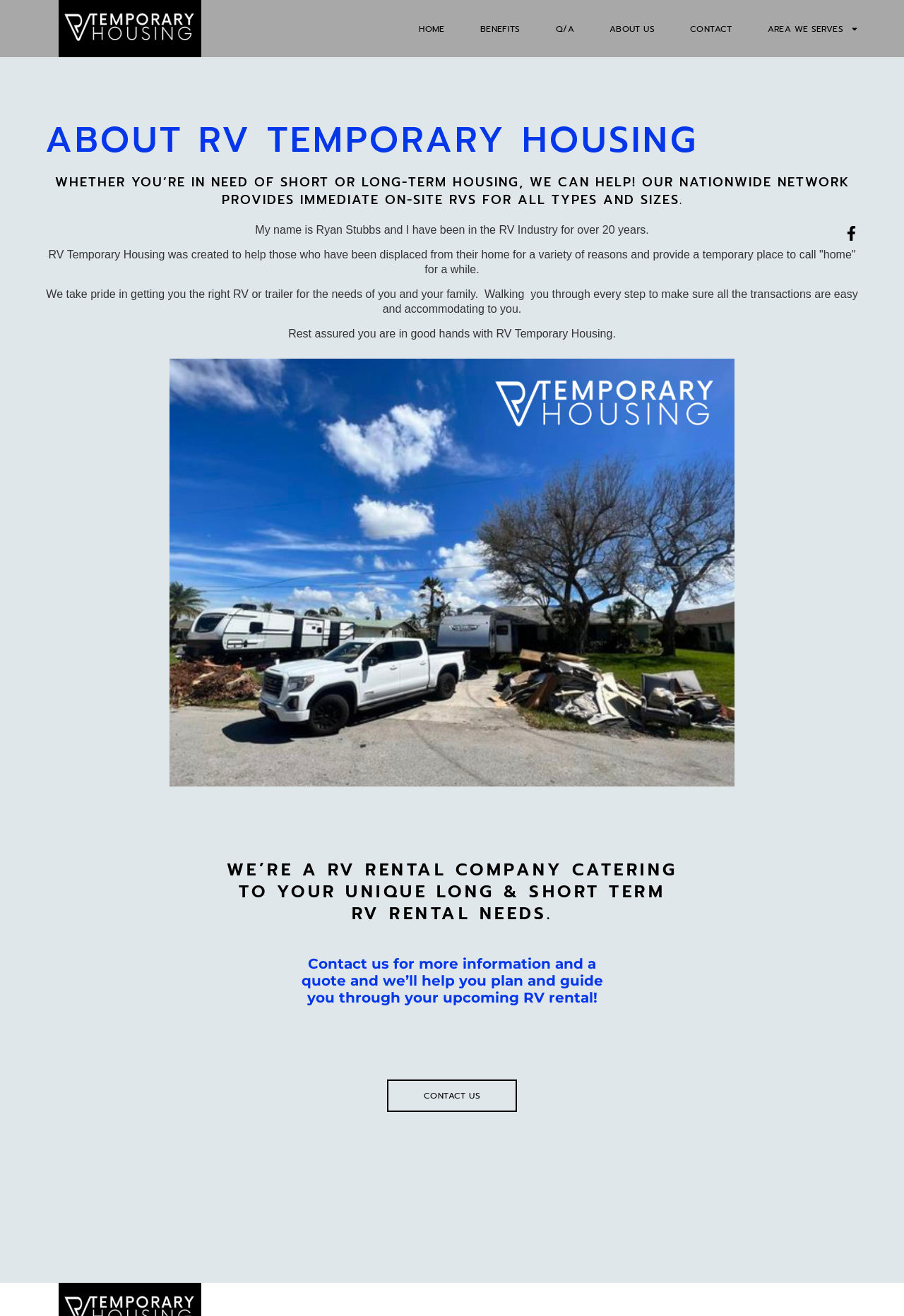Utilize the information from the image to answer the question in detail:
What type of rentals does RV Temporary Housing offer?

The type of rentals offered by RV Temporary Housing can be inferred from the heading 'WE’RE A RV RENTAL COMPANY CATERING TO YOUR UNIQUE LONG & SHORT TERM RV RENTAL NEEDS.' which explicitly mentions long and short term RV rentals.